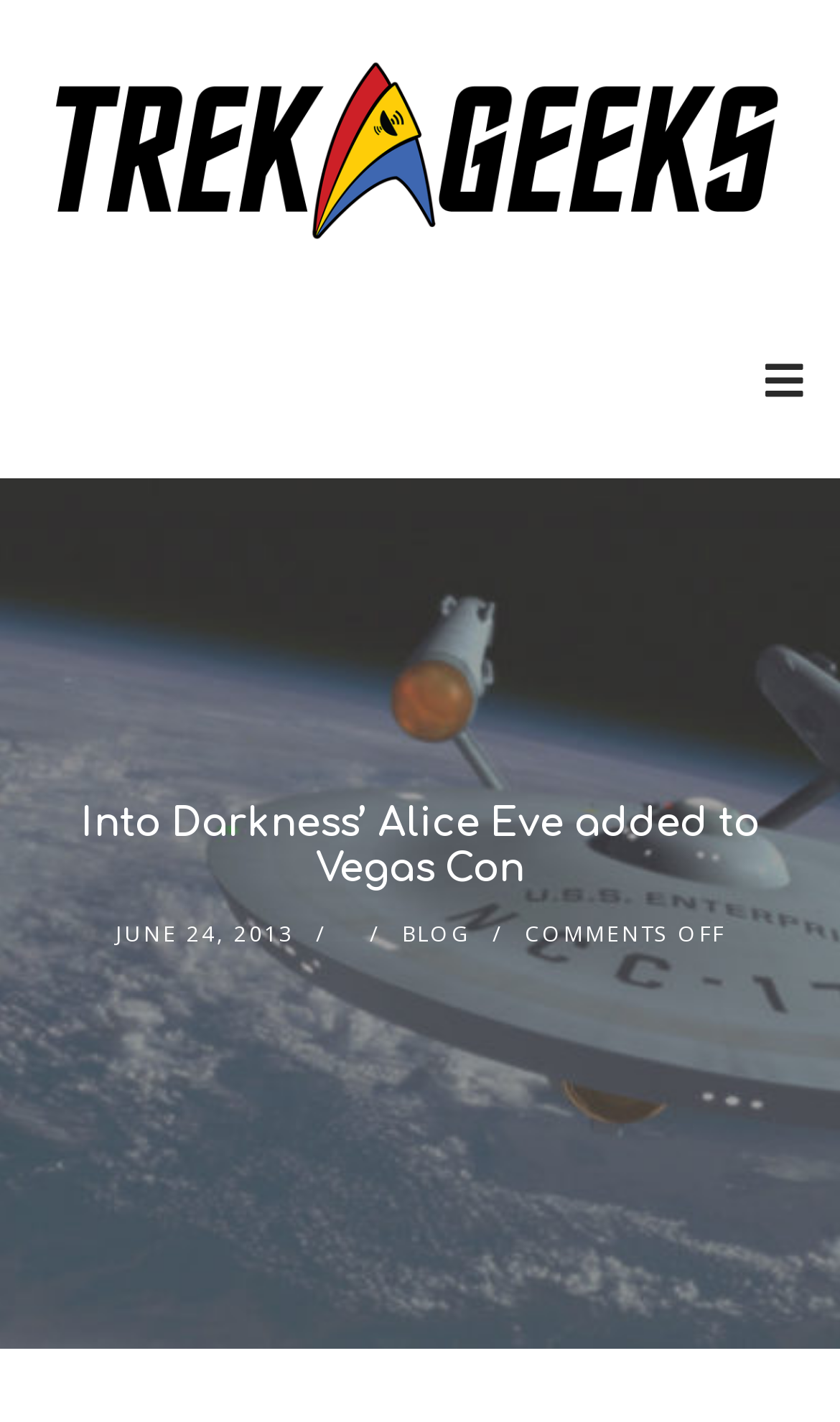Provide a brief response to the question below using one word or phrase:
What is the date of the blog post?

JUNE 24, 2013